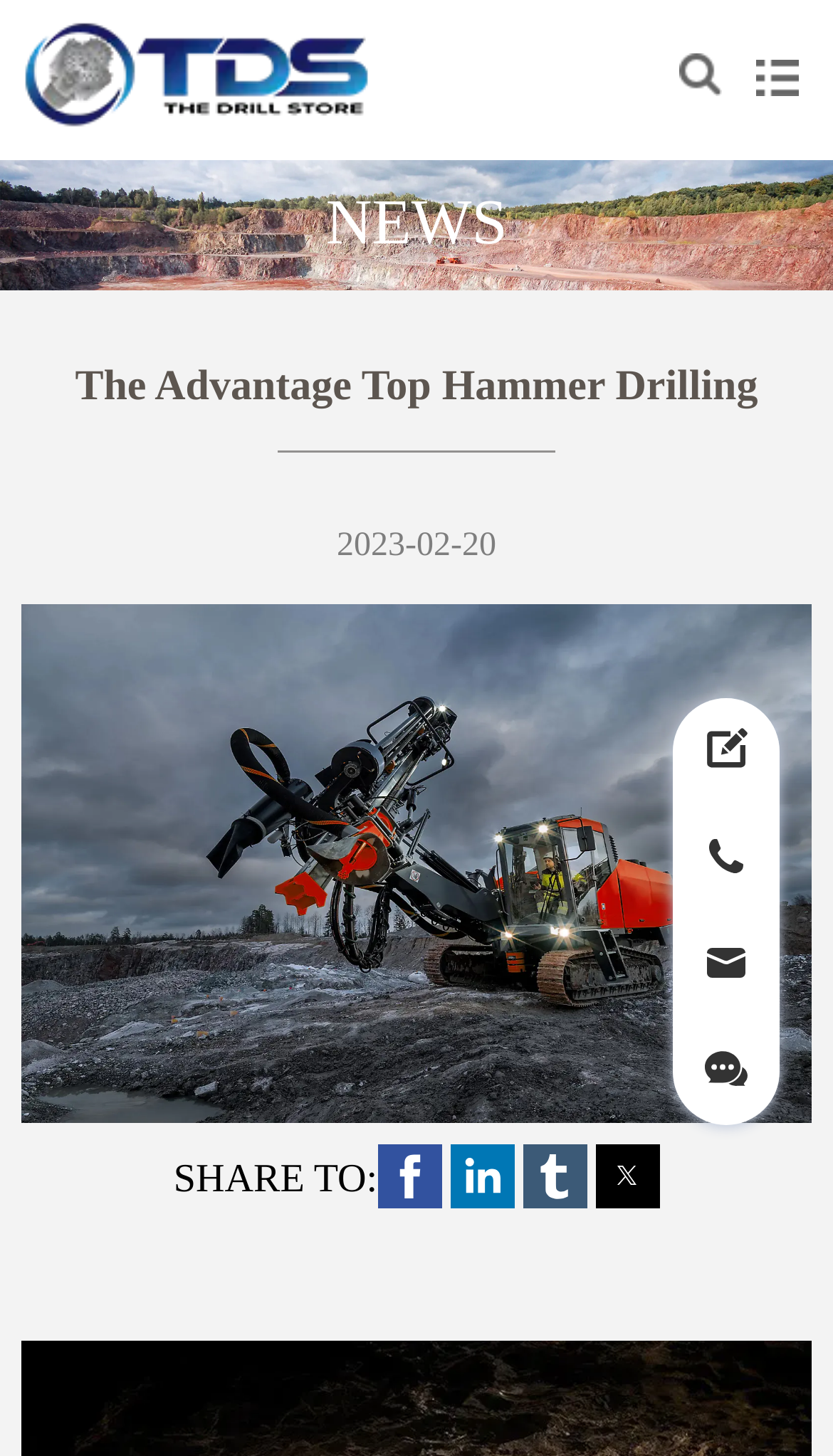Provide the bounding box coordinates of the HTML element described by the text: "aria-label="Share by linkedin"".

[0.54, 0.785, 0.617, 0.829]